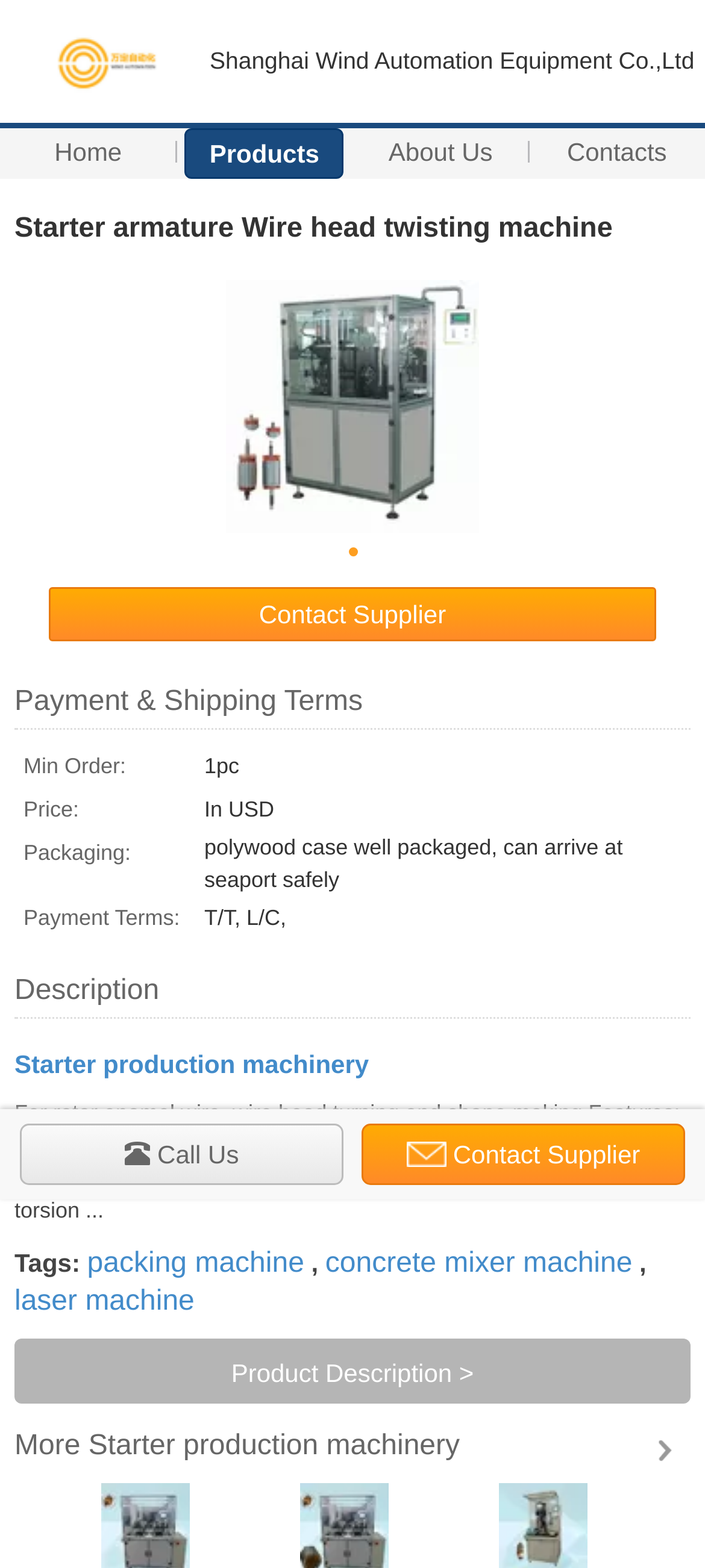Please identify the bounding box coordinates of the element I need to click to follow this instruction: "Check the 'Payment & Shipping Terms'".

[0.021, 0.438, 0.515, 0.457]